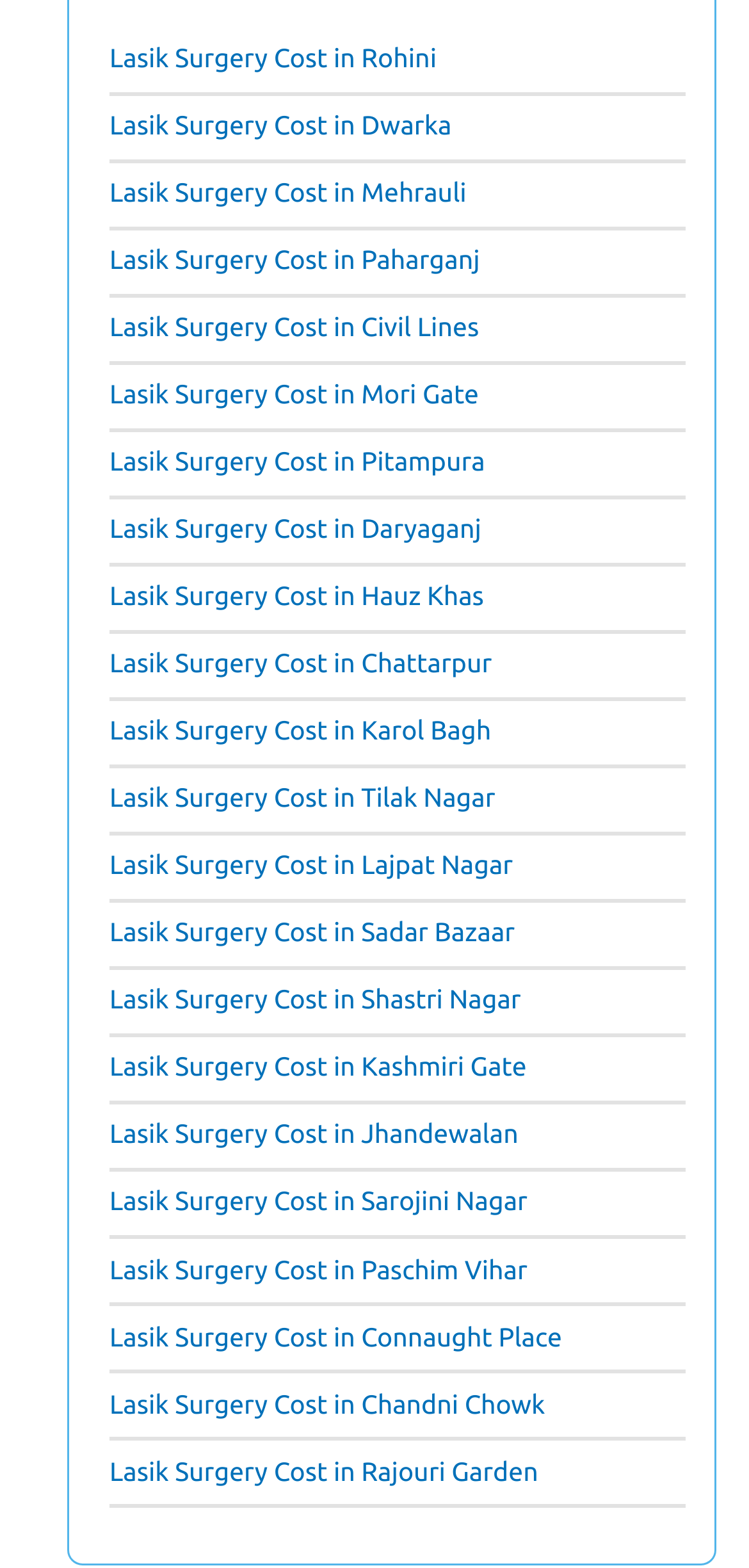Please locate the bounding box coordinates of the element that should be clicked to achieve the given instruction: "View Lasik Surgery Cost in Dwarka".

[0.146, 0.07, 0.603, 0.089]